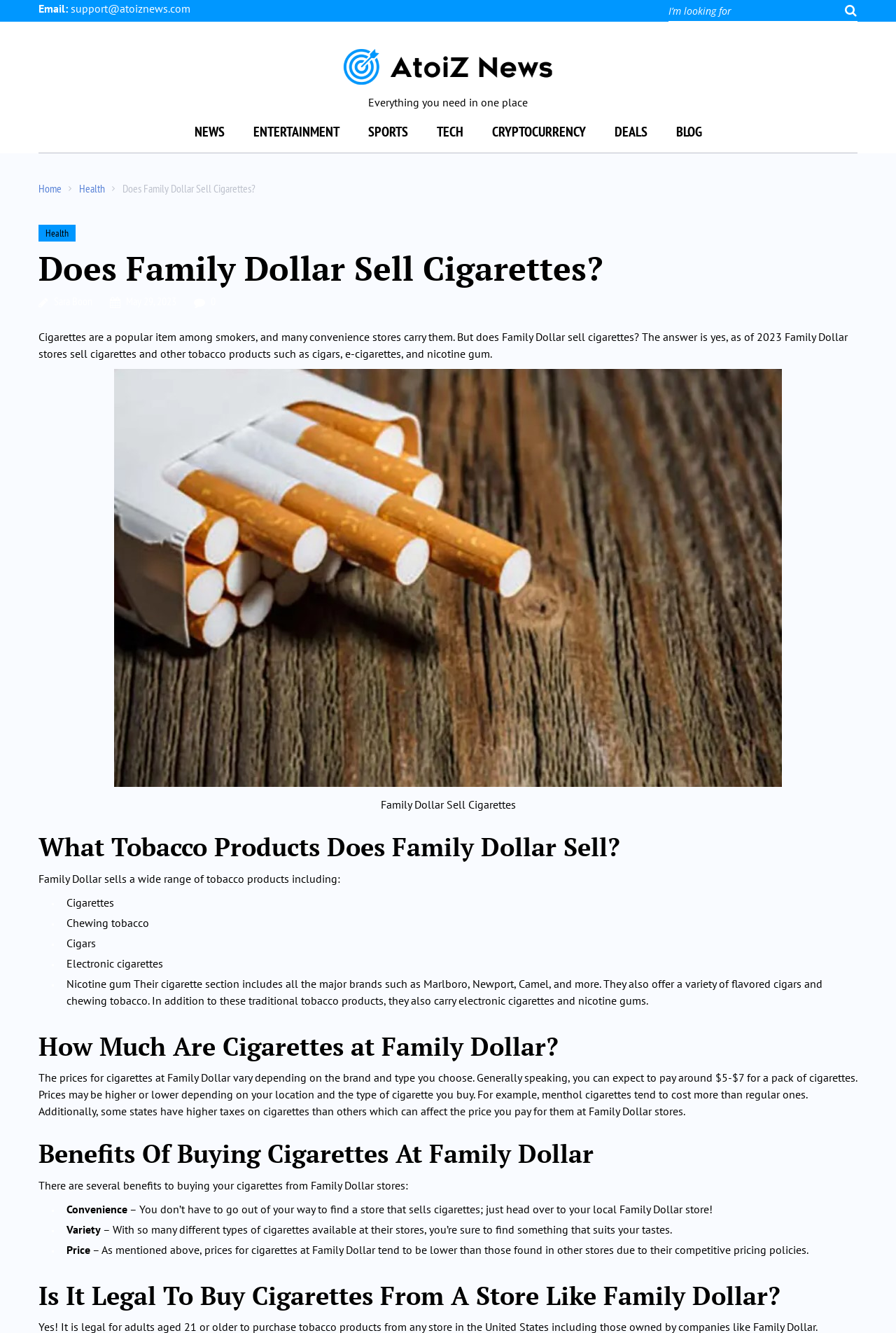Provide a short, one-word or phrase answer to the question below:
What types of tobacco products does Family Dollar sell?

Cigarettes, chewing tobacco, cigars, e-cigarettes, nicotine gum